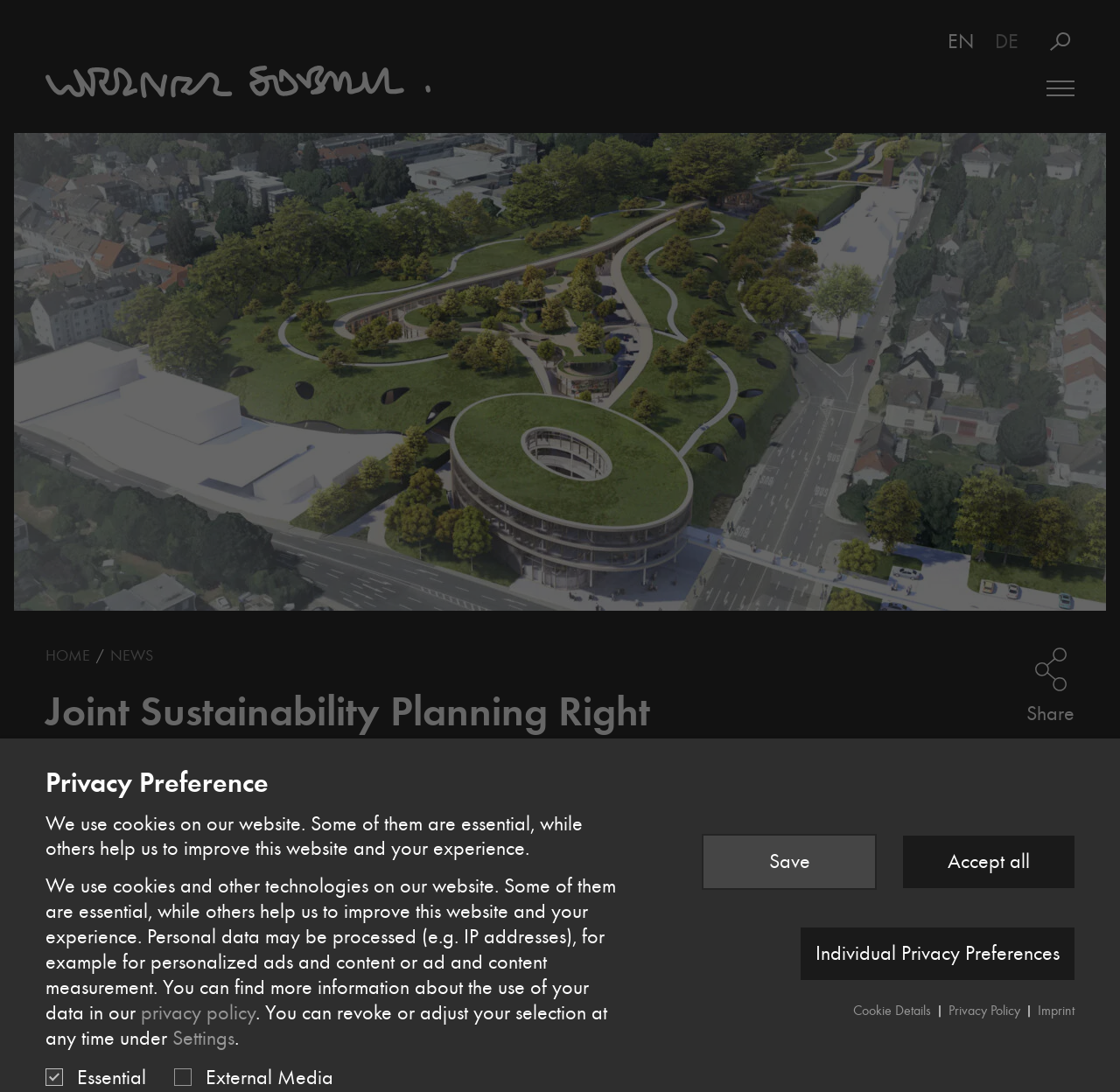Using the format (top-left x, top-left y, bottom-right x, bottom-right y), provide the bounding box coordinates for the described UI element. All values should be floating point numbers between 0 and 1: Accept all

[0.806, 0.767, 0.959, 0.816]